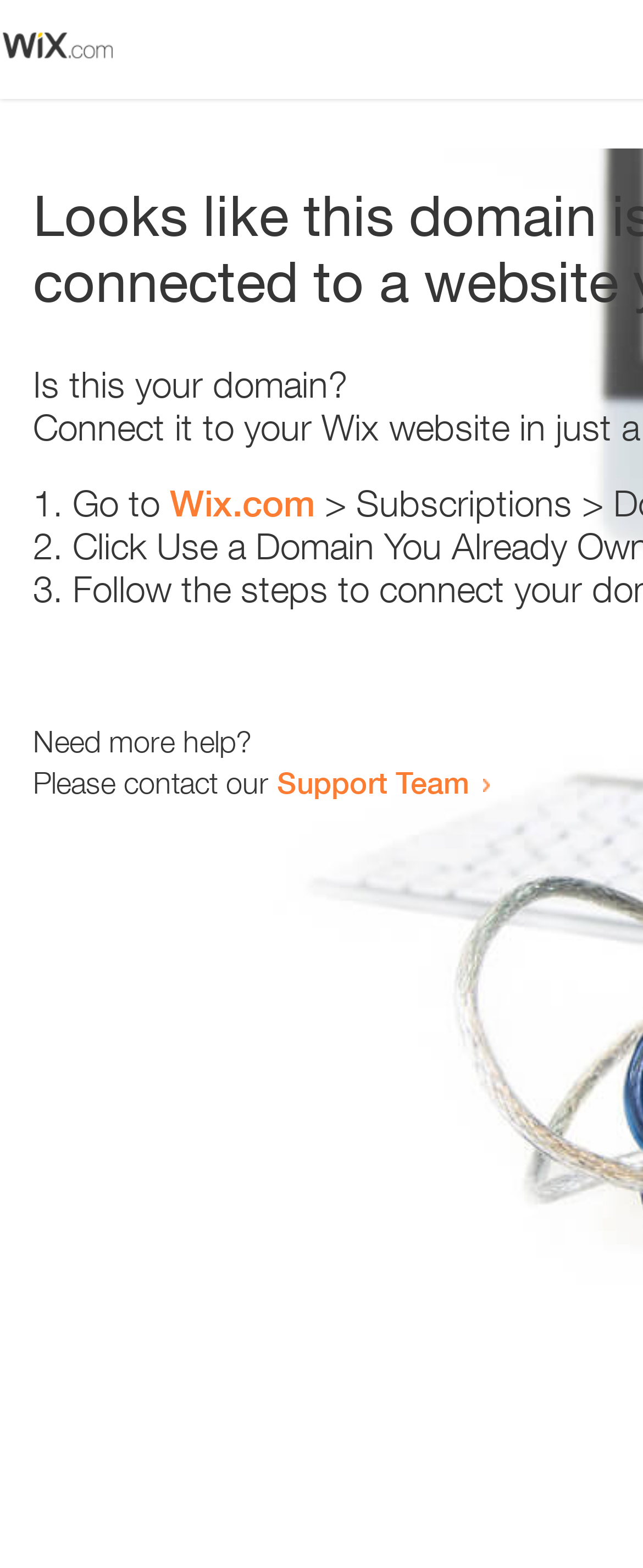What is the tone of the webpage?
Observe the image and answer the question with a one-word or short phrase response.

Helpful